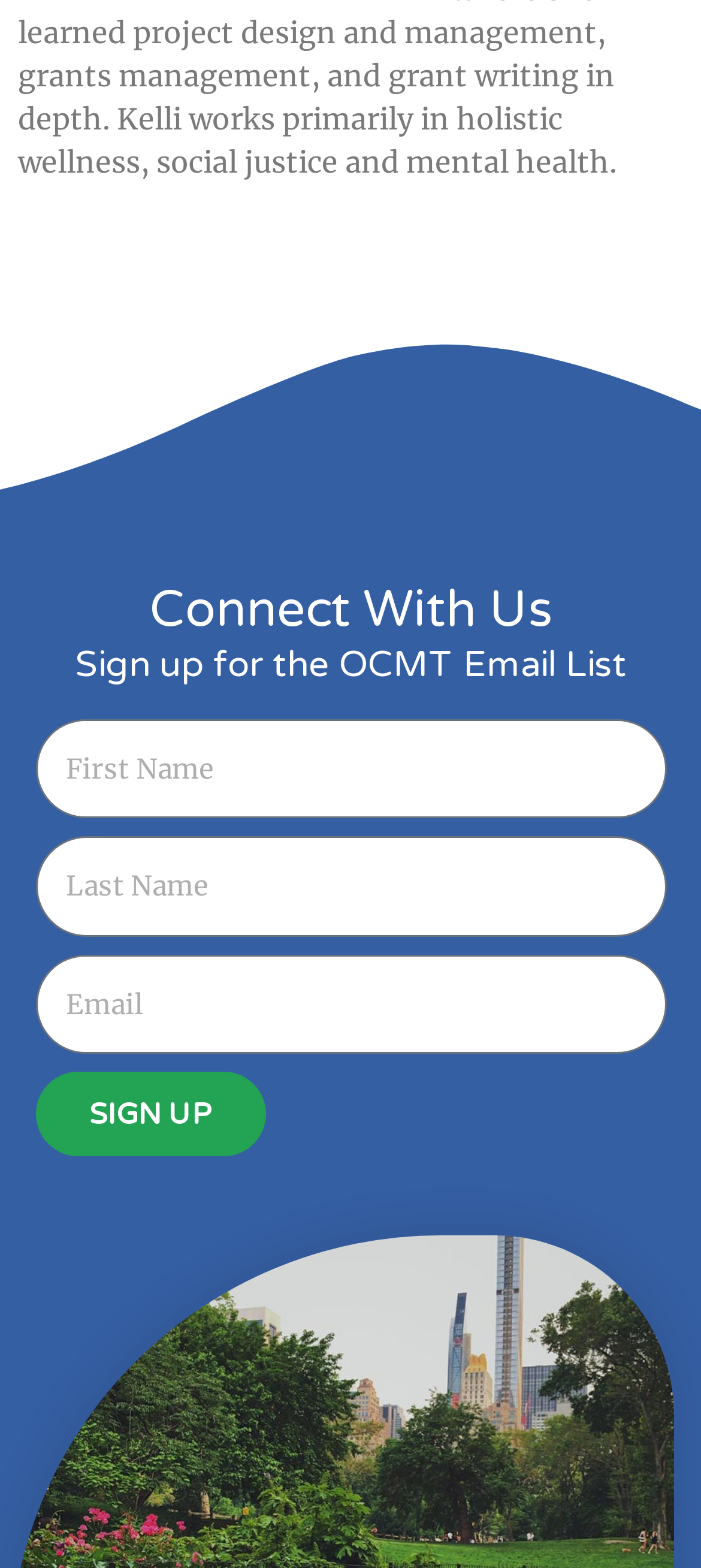Using the element description SIGN UP, predict the bounding box coordinates for the UI element. Provide the coordinates in (top-left x, top-left y, bottom-right x, bottom-right y) format with values ranging from 0 to 1.

[0.05, 0.684, 0.378, 0.738]